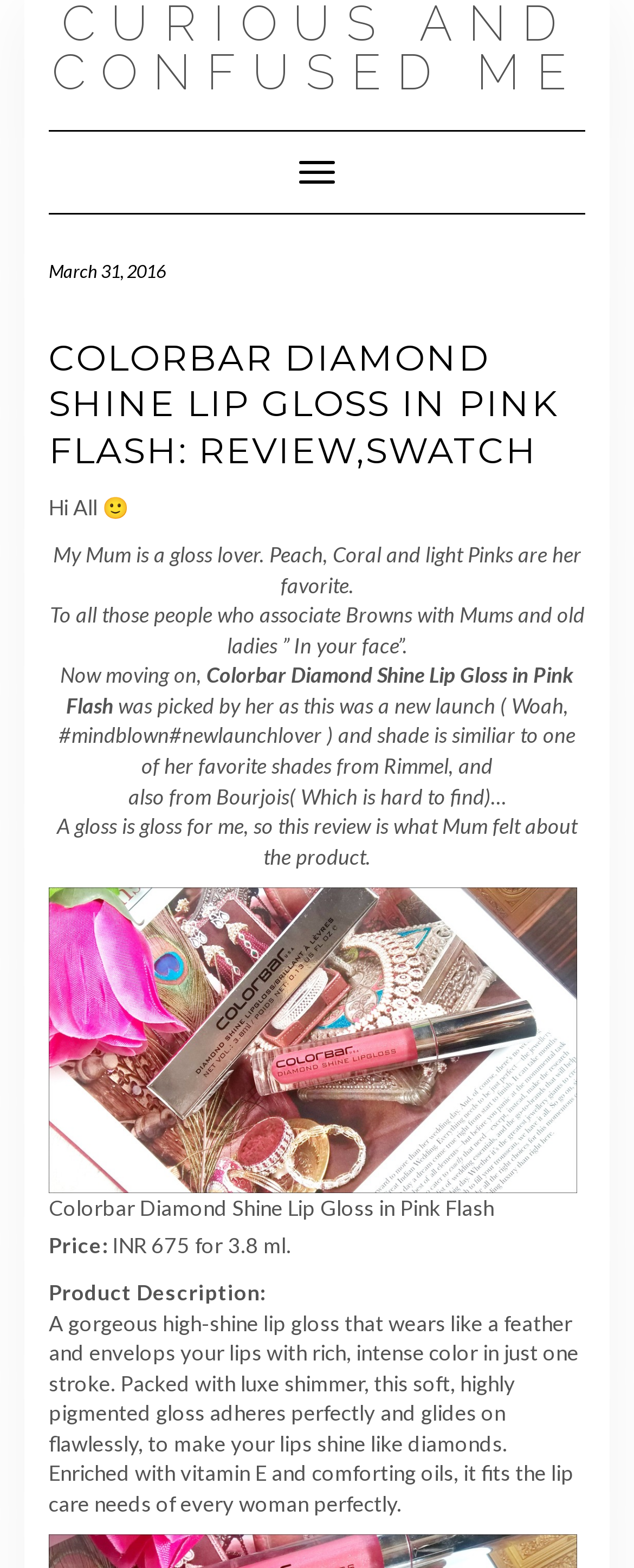Create a detailed narrative describing the layout and content of the webpage.

This webpage is a review of the Colorbar Diamond Shine Lip Gloss in Pink Flash. At the top, there is a navigation menu and a button to toggle it. Below the navigation menu, there is a heading that displays the title of the review. 

Following the heading, there are several paragraphs of text that introduce the product and provide some background information. The text is written in a casual and conversational tone, with the author sharing their mother's experience with the product. 

Below the introductory text, there is an image of the lip gloss, accompanied by a caption that provides more information about the product, including its price and features. The image is centered on the page, with the caption below it. 

Underneath the image, there are two sections of text that provide more details about the product. The first section displays the price of the lip gloss, which is INR 675 for 3.8 ml. The second section provides a product description, which highlights the features and benefits of the lip gloss, including its high-shine finish, luxurious shimmer, and nourishing ingredients.